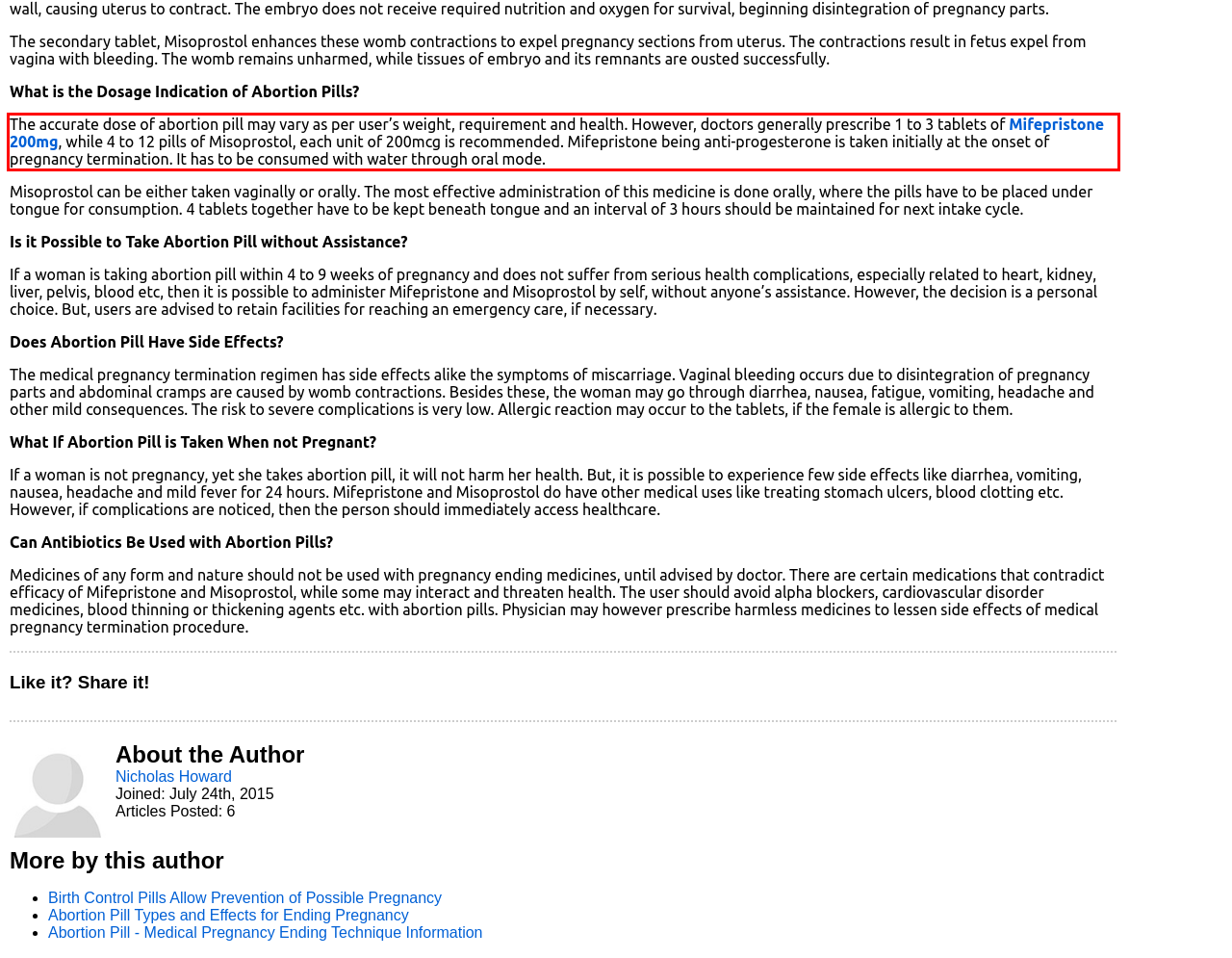Given a webpage screenshot, identify the text inside the red bounding box using OCR and extract it.

The accurate dose of abortion pill may vary as per user’s weight, requirement and health. However, doctors generally prescribe 1 to 3 tablets of Mifepristone 200mg, while 4 to 12 pills of Misoprostol, each unit of 200mcg is recommended. Mifepristone being anti-progesterone is taken initially at the onset of pregnancy termination. It has to be consumed with water through oral mode.